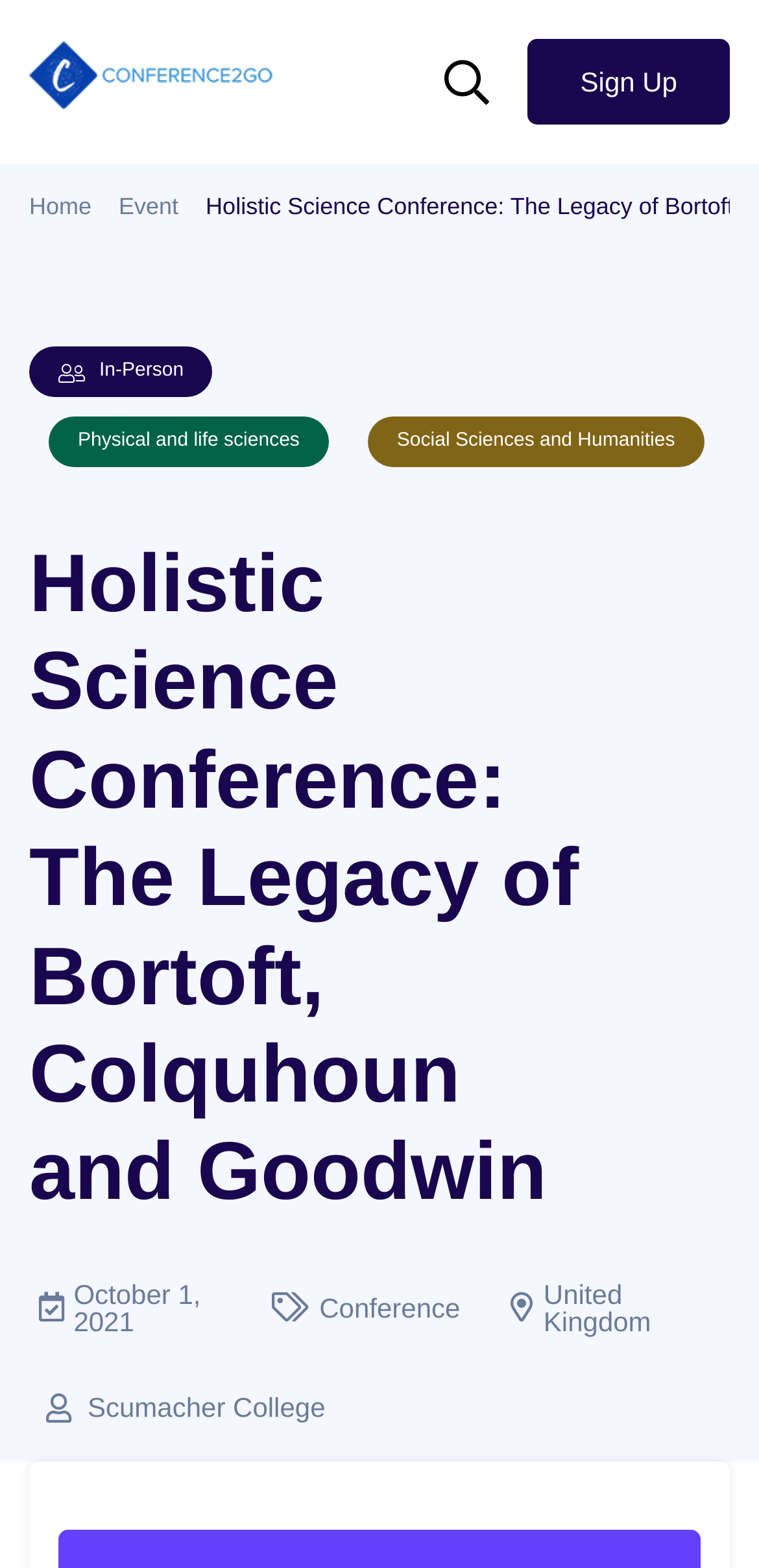What is the type of event?
Use the image to answer the question with a single word or phrase.

Conference